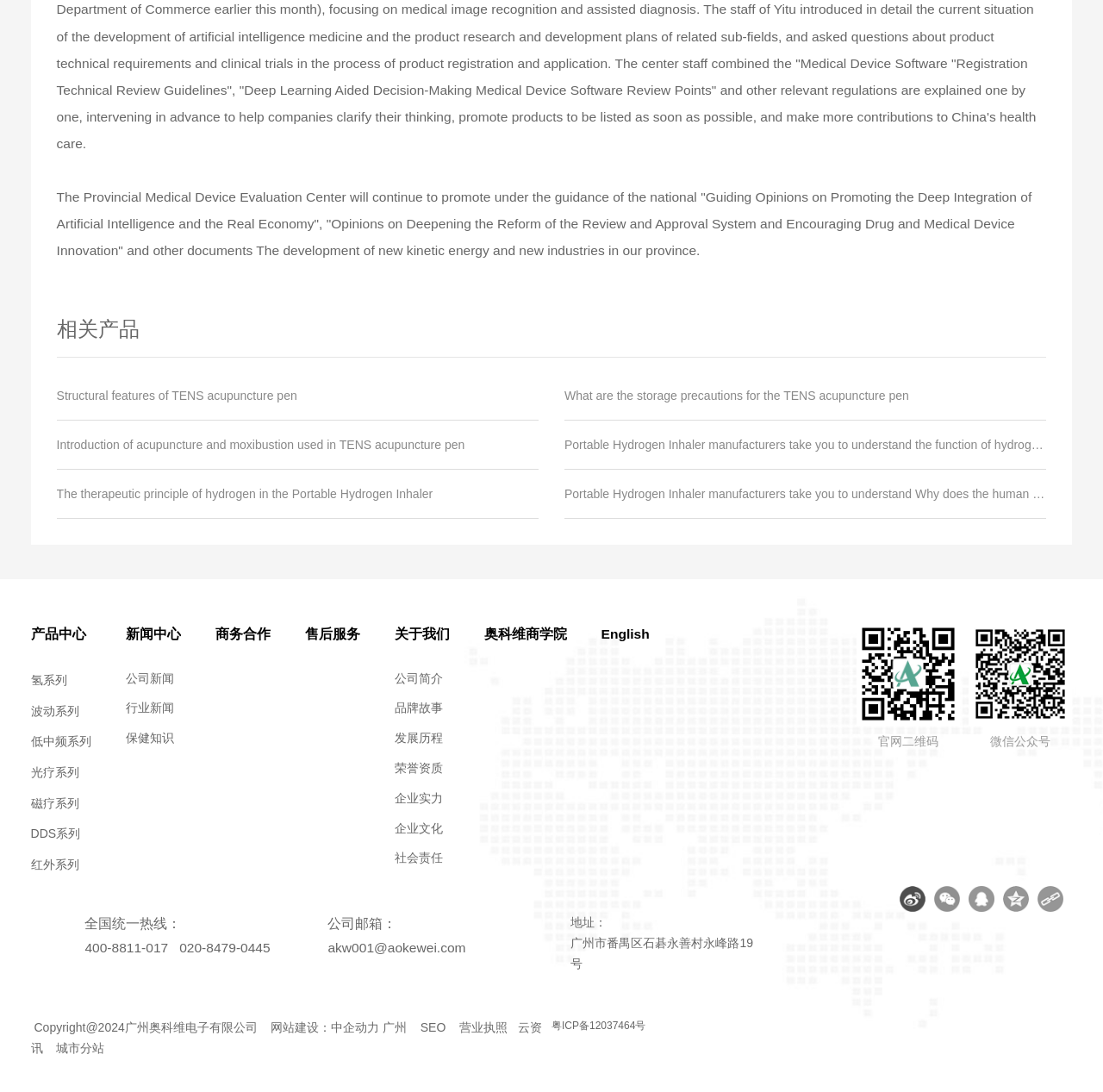What is the phone number for customer service?
Please answer using one word or phrase, based on the screenshot.

400-8811-017